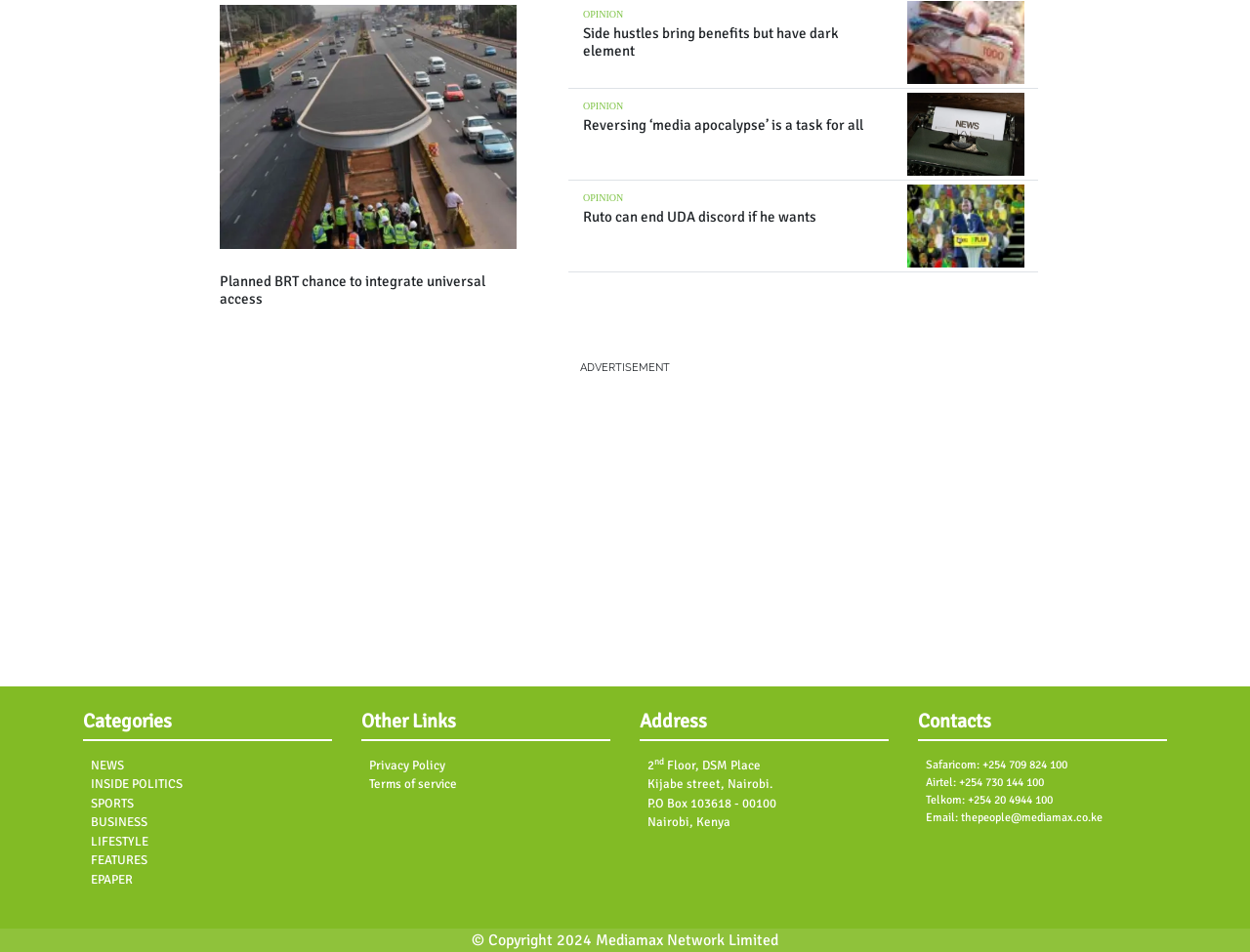Use a single word or phrase to answer this question: 
What is the category of the article with the title 'Ruto can end UDA discord if he wants'?

INSIDE POLITICS